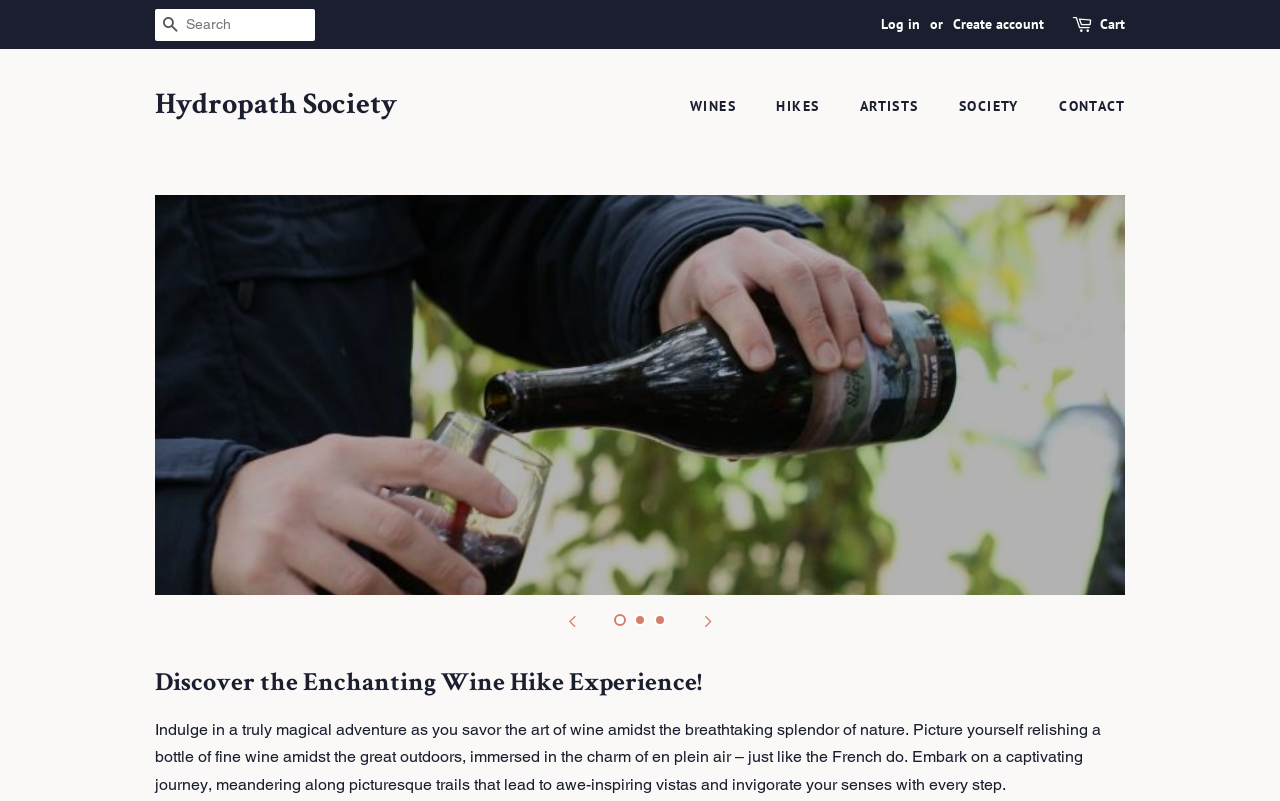Determine the bounding box coordinates of the target area to click to execute the following instruction: "Explore the WINES section."

[0.539, 0.11, 0.591, 0.157]